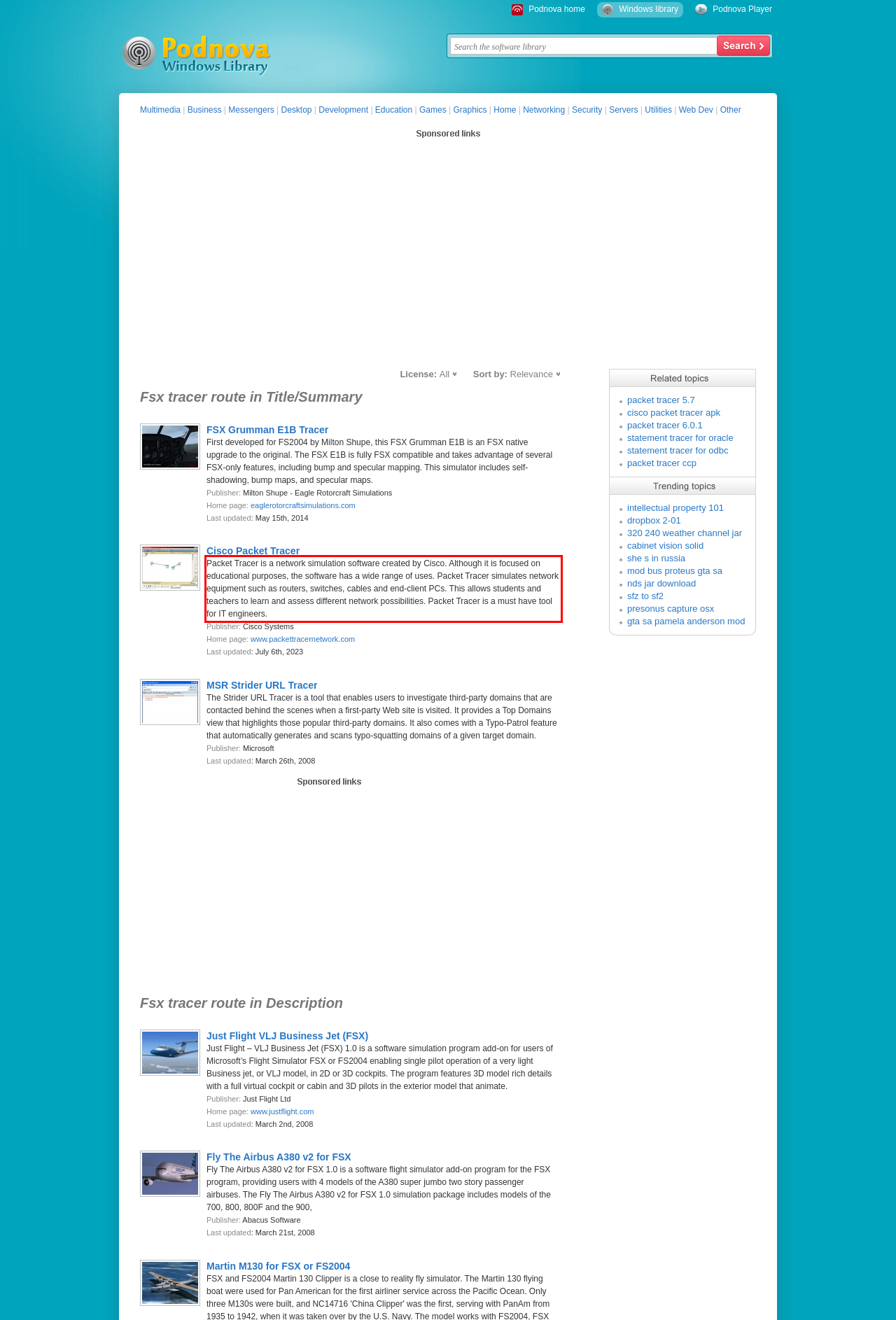Given a webpage screenshot, locate the red bounding box and extract the text content found inside it.

Packet Tracer is a network simulation software created by Cisco. Although it is focused on educational purposes, the software has a wide range of uses. Packet Tracer simulates network equipment such as routers, switches, cables and end-client PCs. This allows students and teachers to learn and assess different network possibilities. Packet Tracer is a must have tool for IT engineers.